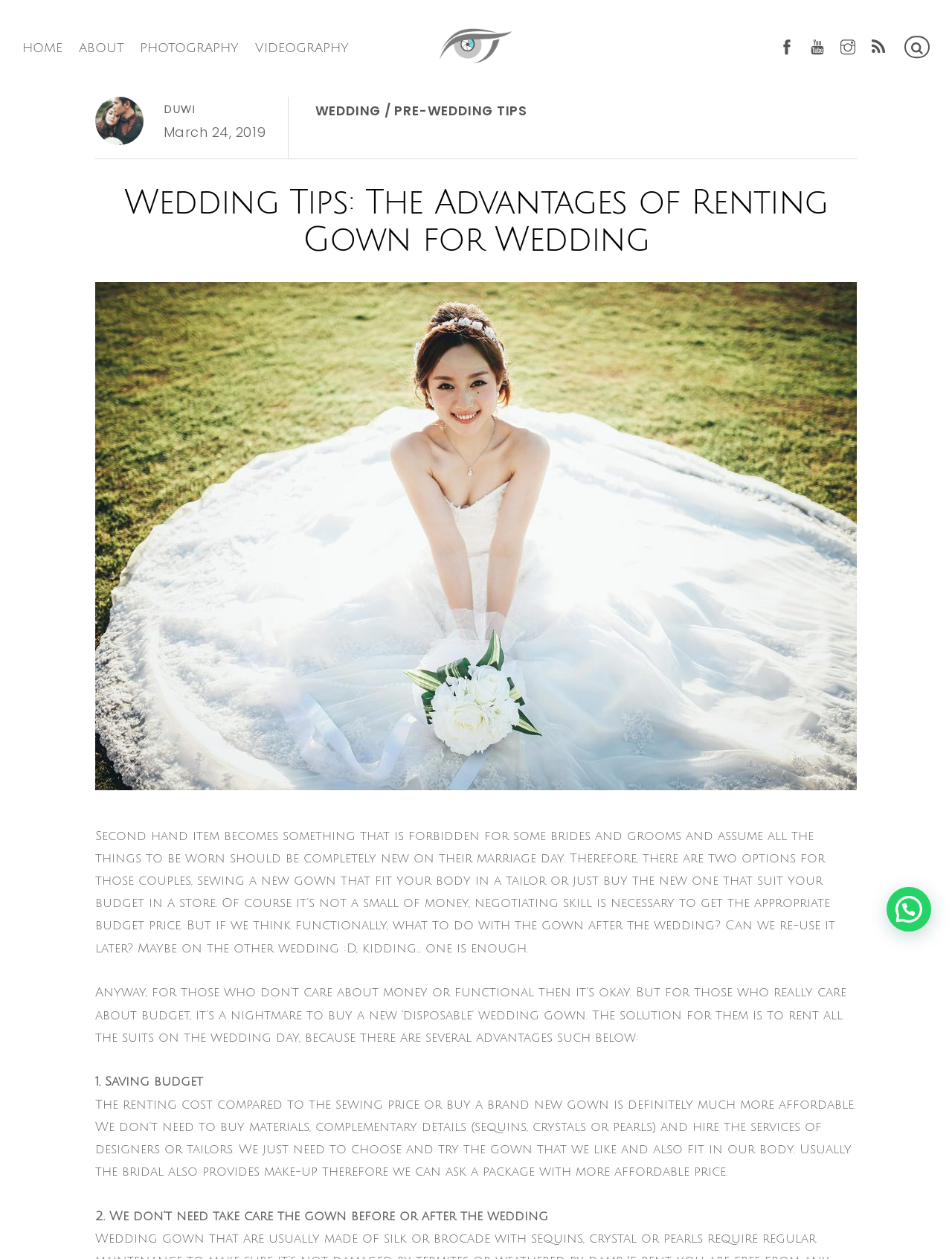Produce a meticulous description of the webpage.

The webpage is about wedding tips, specifically discussing the advantages of renting a wedding gown. At the top left, there is a navigation menu with links to "HOME", "ABOUT", "PHOTOGRAPHY", and "VIDEOGRAPHY". Below the navigation menu, there is a heading that reads "Wedding Tips: The Advantages of Renting Gown for Wedding". 

To the right of the navigation menu, there is a section with social media links, including Facebook, YouTube, and Instagram, each accompanied by an icon. Next to the social media links, there is a search box labeled "Search". 

On the top right, there is an RSS link and a "Bali Photo Shooting" link with an accompanying image. 

The main content of the webpage is a article that discusses the advantages of renting a wedding gown, particularly for those who are on a budget. The article is divided into paragraphs, with headings and subheadings. The text explains that buying a new wedding gown can be expensive and that renting is a more affordable option. It also mentions that renting eliminates the need to take care of the gown before or after the wedding. 

There are three main points discussed in the article, which are saving budget, not needing to take care of the gown, and other advantages of renting. The article is written in an informal tone, with a touch of humor.